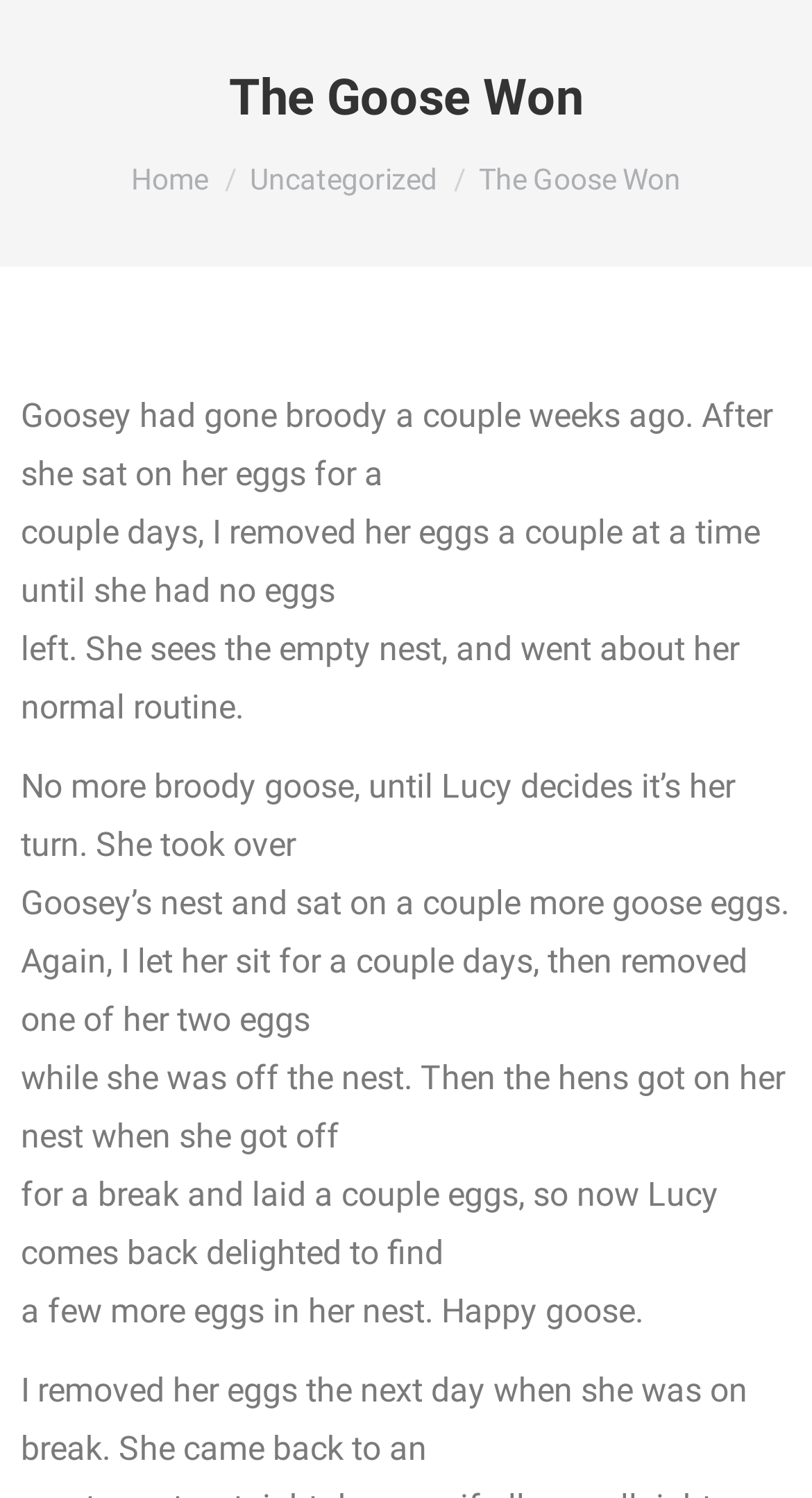How many eggs did Lucy sit on initially?
Based on the screenshot, provide a one-word or short-phrase response.

A couple